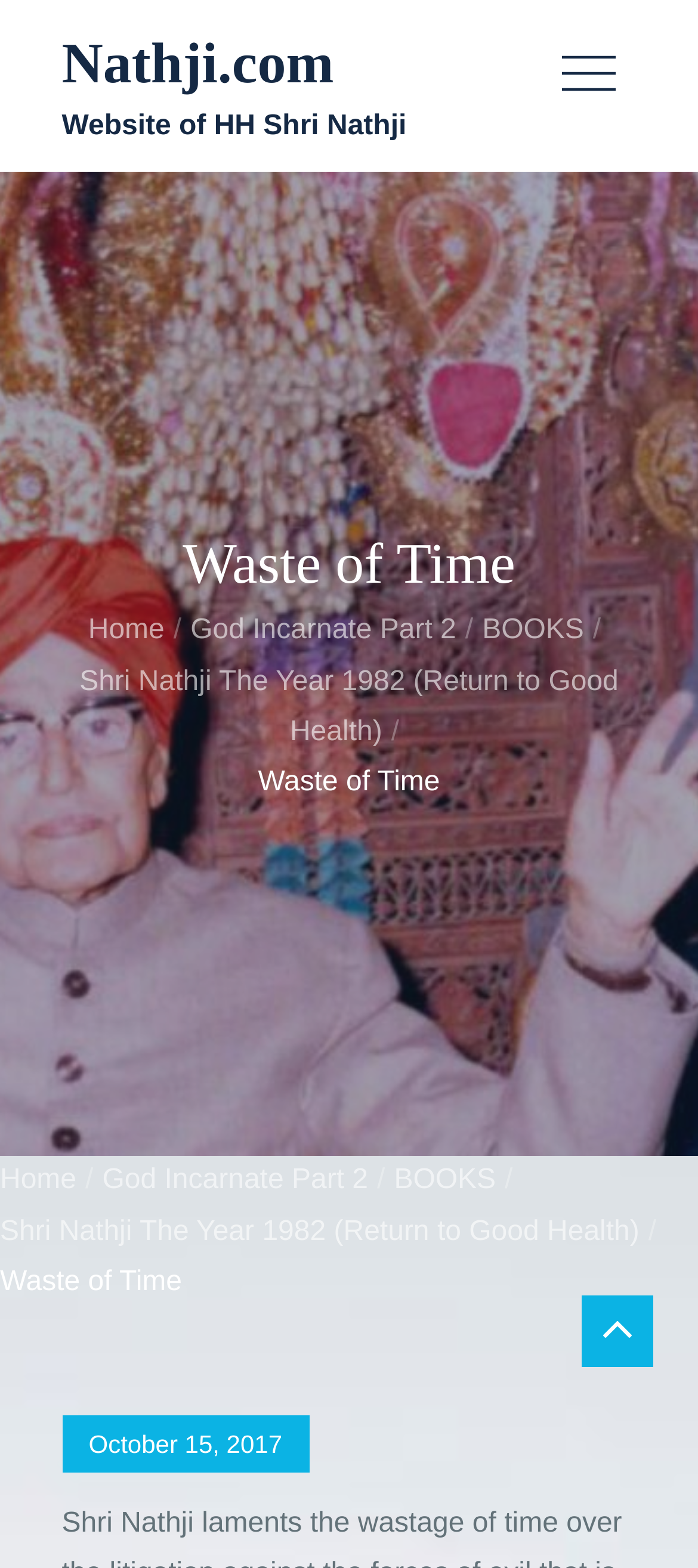What is the date of the post?
Answer the question with as much detail as you can, using the image as a reference.

I found the answer by looking at the link element with the text 'October 15, 2017' which is located at the bottom of the webpage.